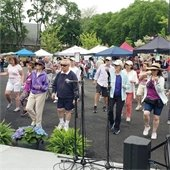Give a one-word or short phrase answer to the question: 
What is the likely occasion of the event?

Celebration or program